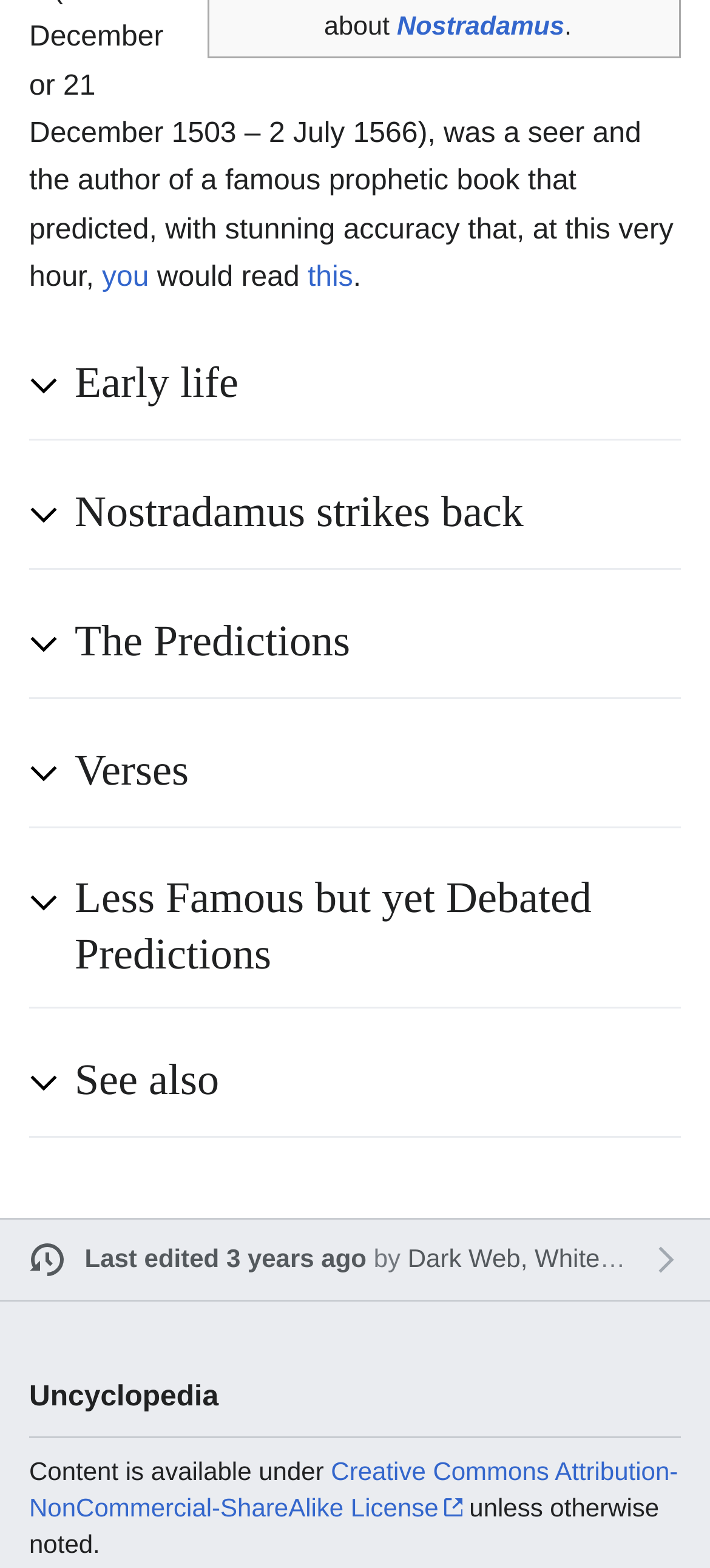What license is the webpage content available under?
Using the information from the image, give a concise answer in one word or a short phrase.

Creative Commons Attribution-NonCommercial-ShareAlike License